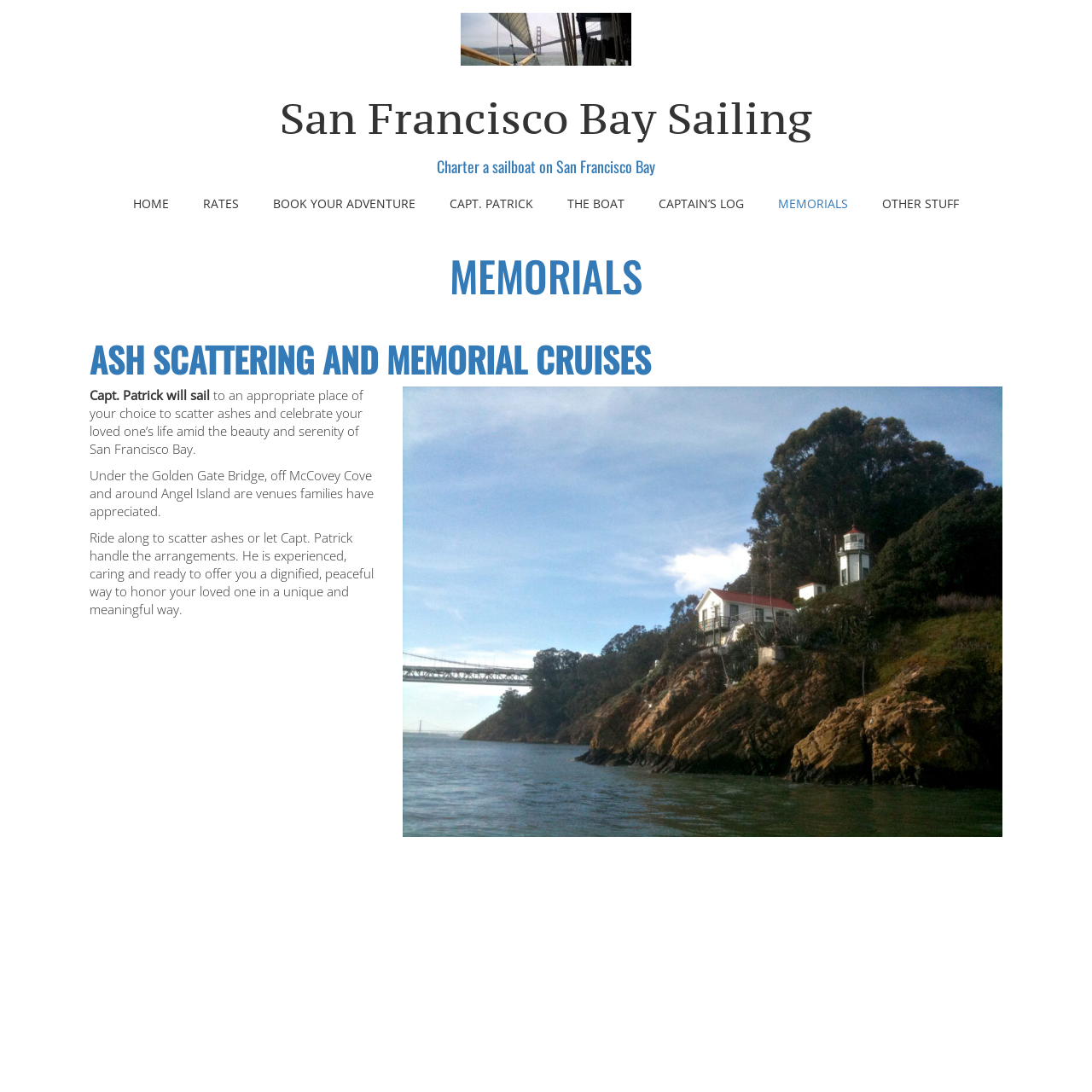Bounding box coordinates are specified in the format (top-left x, top-left y, bottom-right x, bottom-right y). All values are floating point numbers bounded between 0 and 1. Please provide the bounding box coordinate of the region this sentence describes: parent_node: San Francisco Bay Sailing

[0.422, 0.012, 0.578, 0.06]